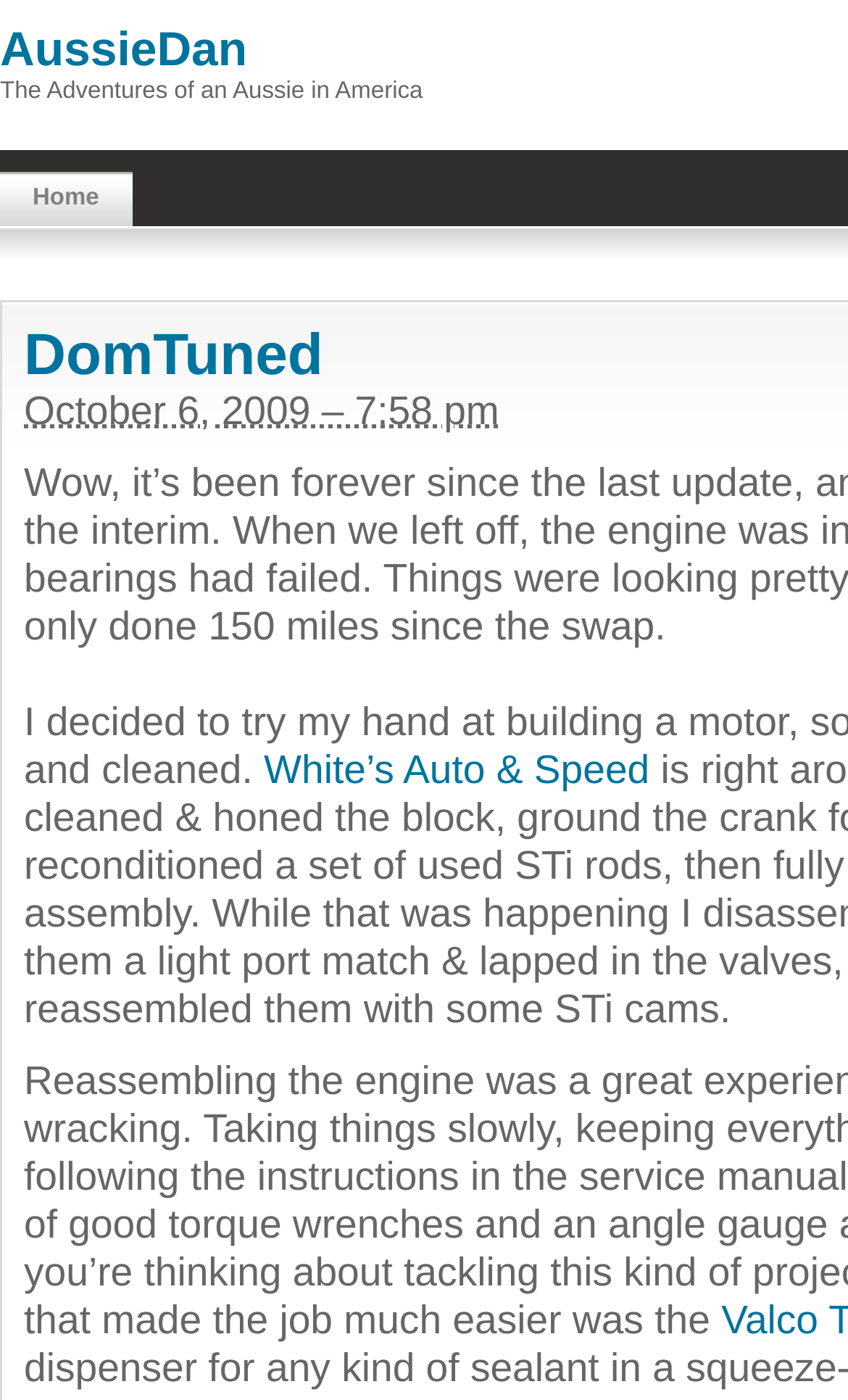How many navigation links are there?
Refer to the image and provide a detailed answer to the question.

There are two navigation links, 'Home' and 'DomTuned', which can be found at the top of the webpage.